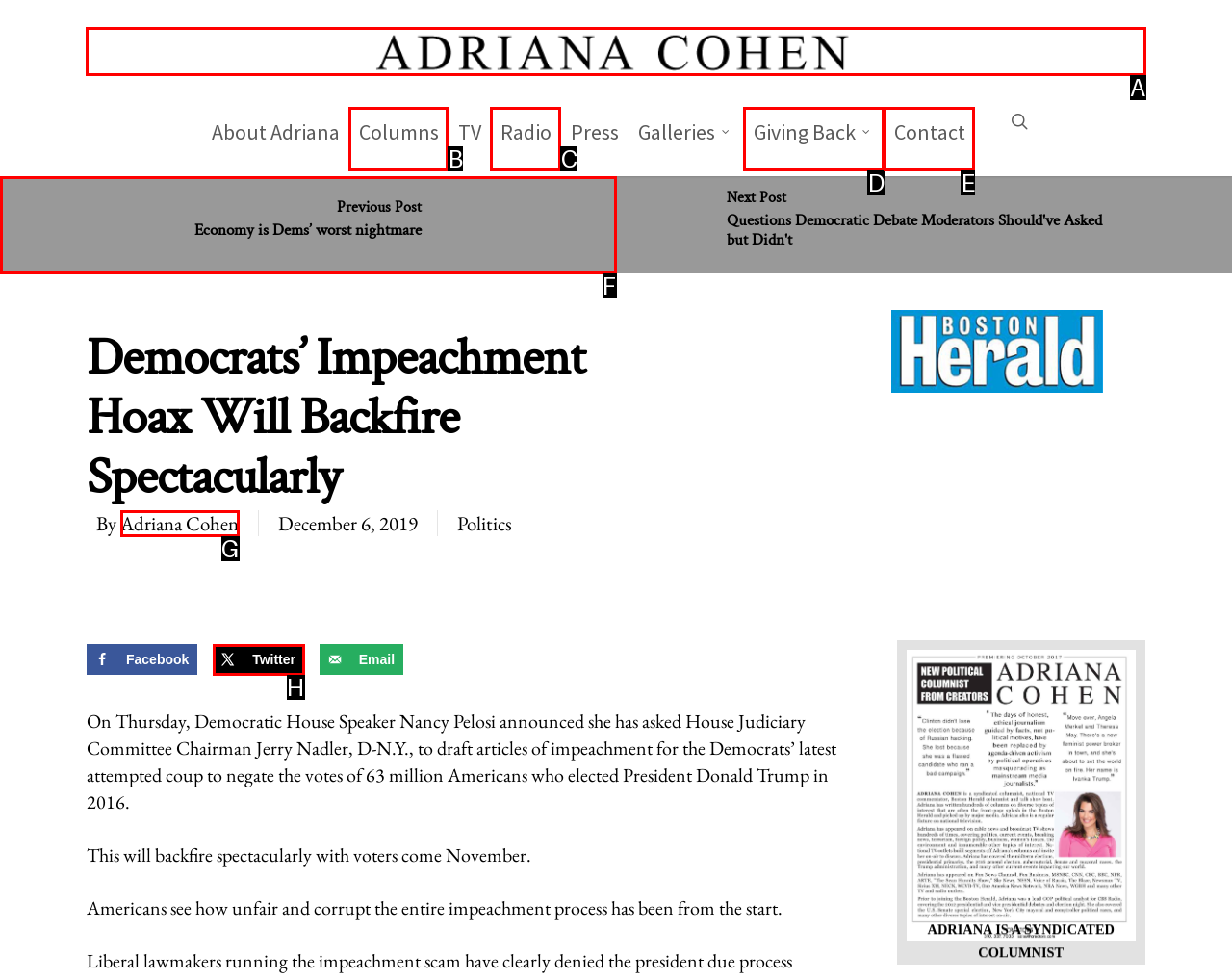Select the HTML element that needs to be clicked to carry out the task: Visit the official website of Adriana Cohen
Provide the letter of the correct option.

A